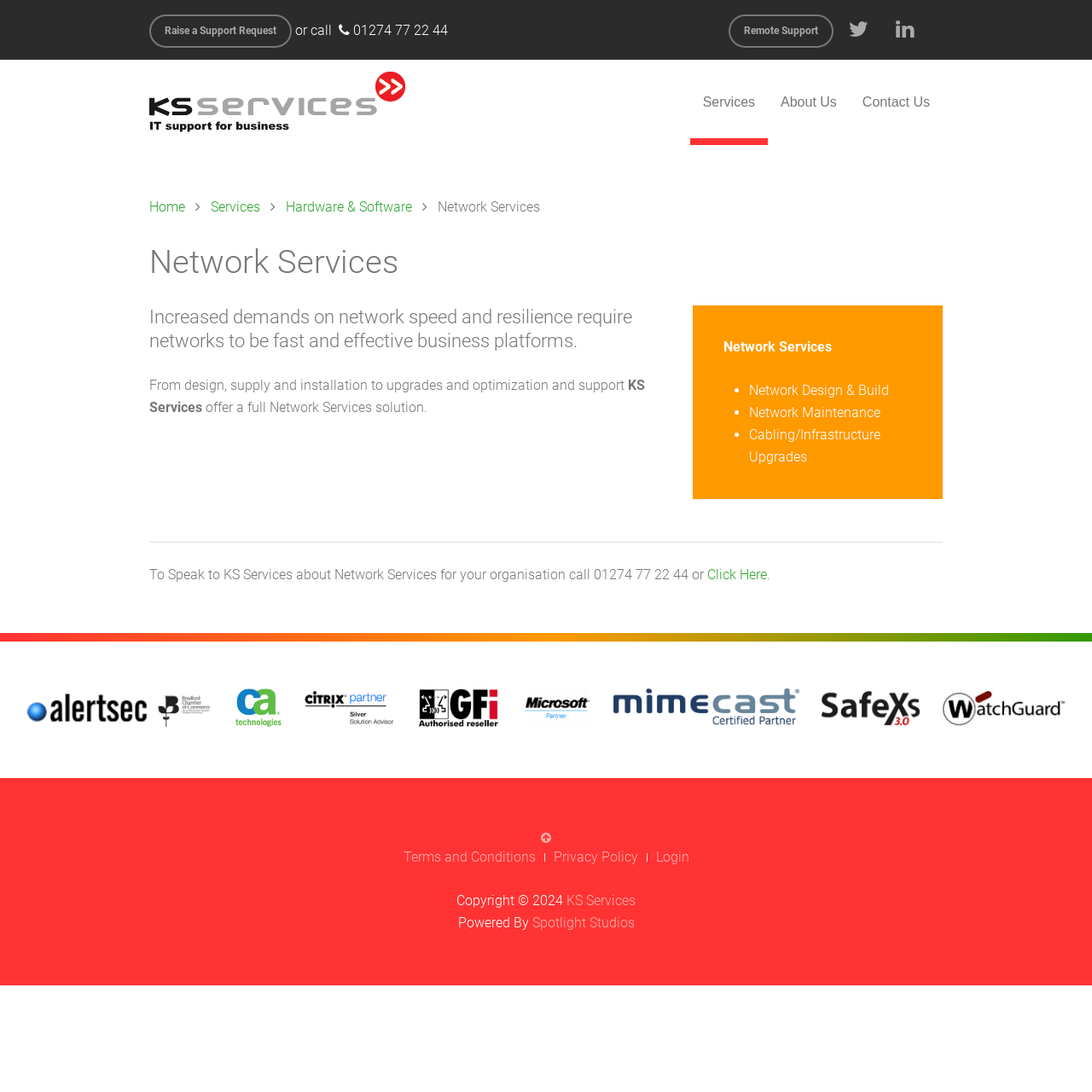Detail the webpage's structure and highlights in your description.

The webpage is about KS Services, a company that offers network services. At the top, there is a navigation menu with links to "Raise a Support Request", "Remote Support", and social media icons. Below this, there is a logo of KS Services with a link to the company's homepage.

The main content of the page is divided into sections. The first section has a heading "Network Services" and a subheading that explains the importance of fast and effective network services for businesses. Below this, there is a paragraph that describes the services offered by KS Services, including design, supply, installation, upgrades, optimization, and support.

The next section lists the specific network services offered, including network design and build, network maintenance, and cabling/infrastructure upgrades. Each service is marked with a bullet point.

Following this, there is a call-to-action section that encourages visitors to contact KS Services to discuss their network service needs. There is a phone number and a link to click for more information.

At the bottom of the page, there are several images of partner companies and certifications, including alertsec, Bradford Chamber, Citrix Silver, and Microsoft Partner, among others.

The footer section has links to "Terms and Conditions", "Privacy Policy", and "Login", as well as a copyright notice and a link to the company's website.